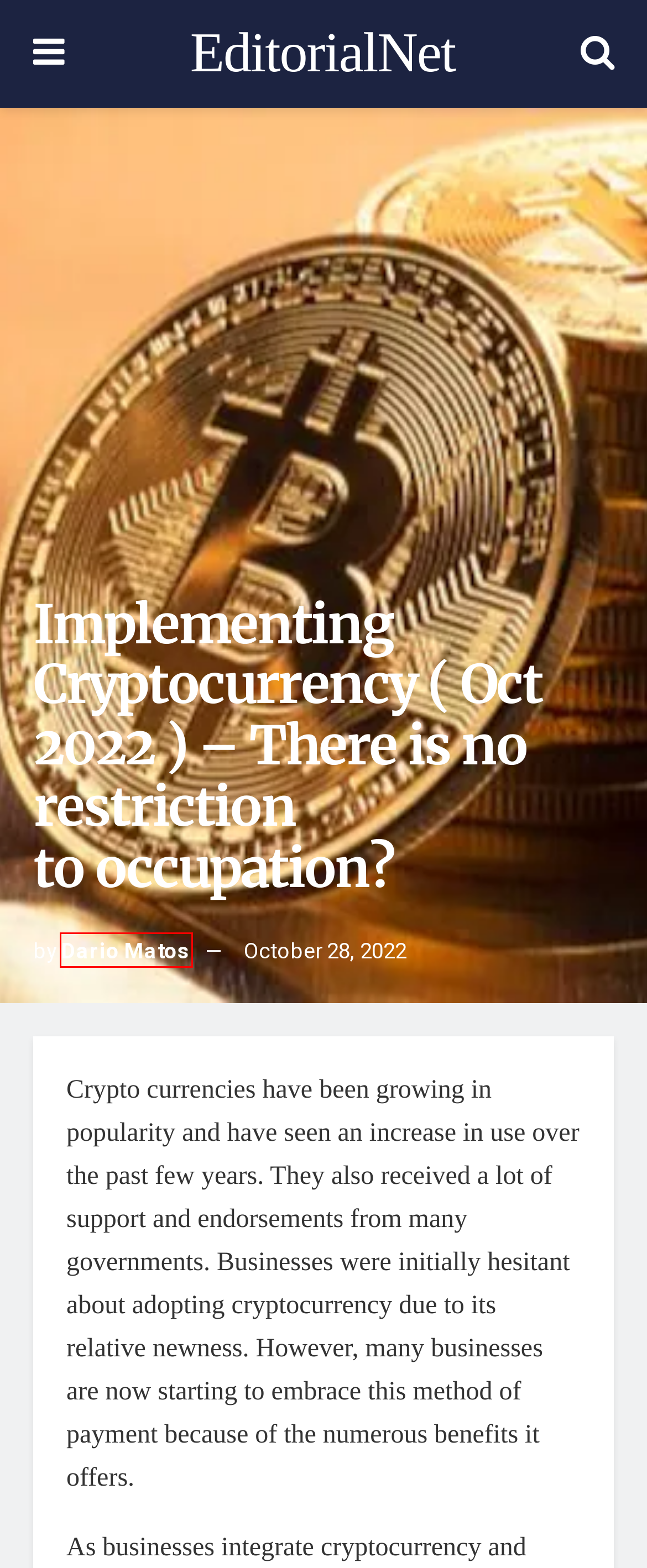A screenshot of a webpage is given, marked with a red bounding box around a UI element. Please select the most appropriate webpage description that fits the new page after clicking the highlighted element. Here are the candidates:
A. Dario Matos, Author at EditorialNet
B. Watching Archives - EditorialNet
C. Travel Archives - EditorialNet
D. Home - EditorialNet
E. Home Decor Archives - EditorialNet
F. Reviews Archives - EditorialNet
G. Club Outfits for Men - EditorialNet
H. Viral News Archives - EditorialNet

A